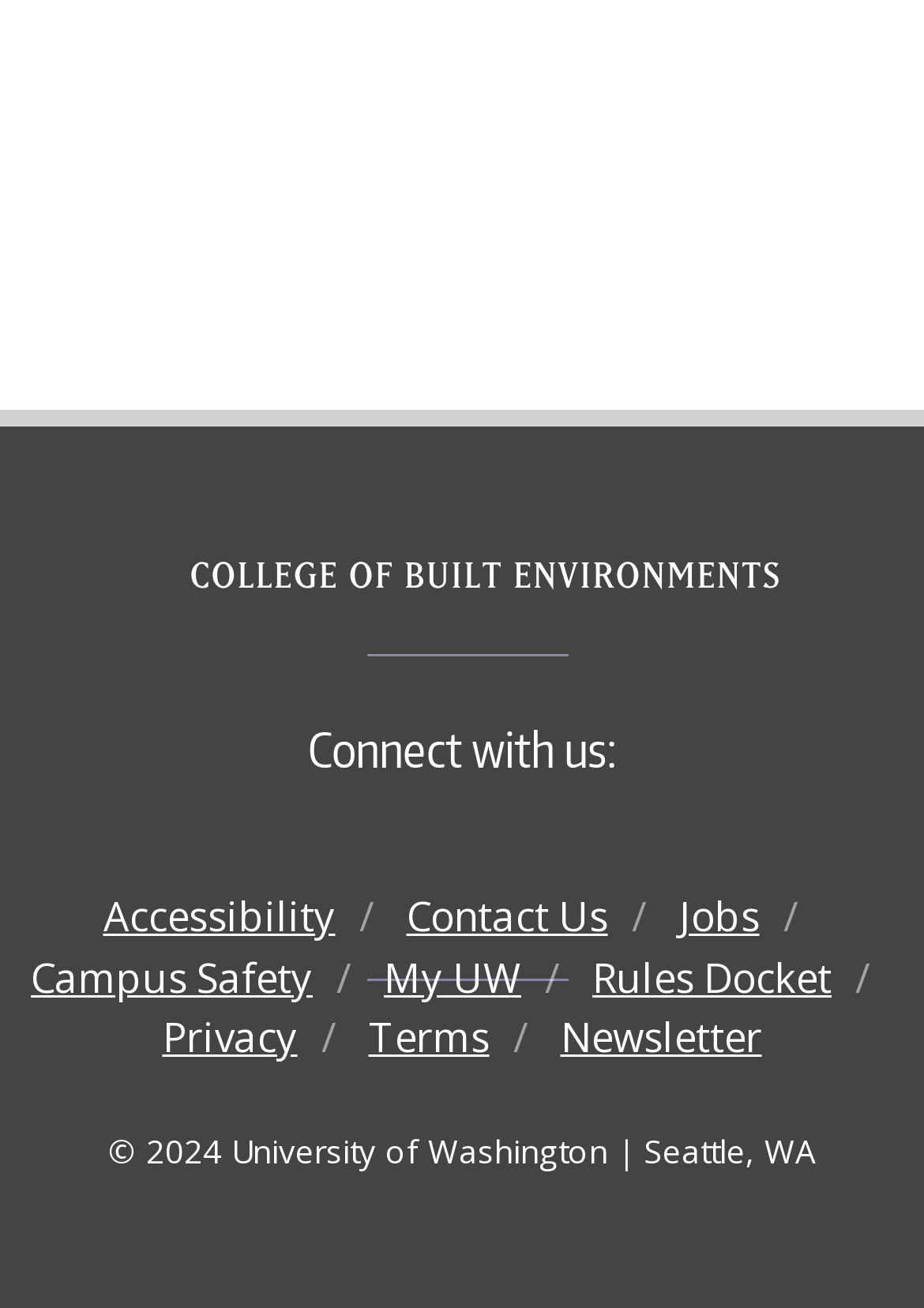Determine the bounding box coordinates for the region that must be clicked to execute the following instruction: "View job opportunities".

[0.735, 0.68, 0.822, 0.722]